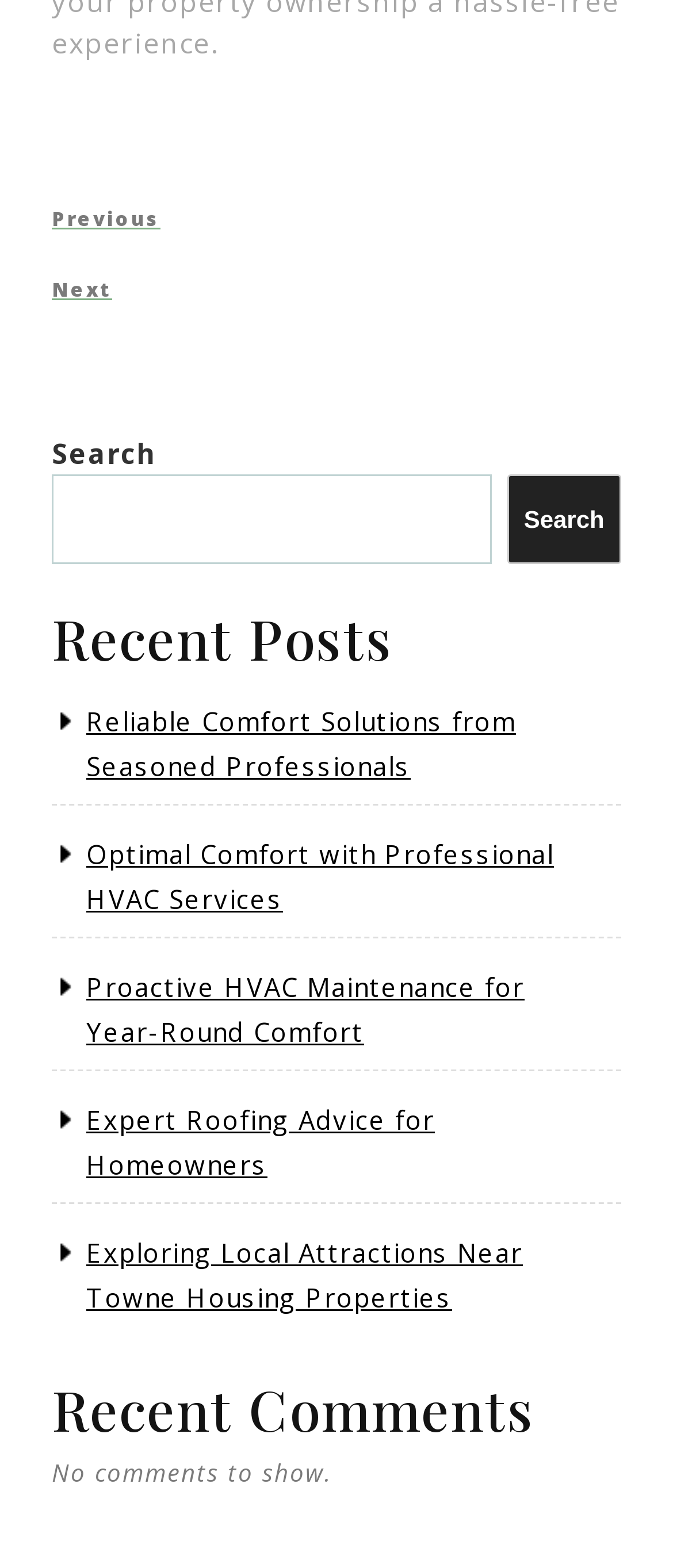Determine the bounding box coordinates of the clickable area required to perform the following instruction: "Explore 'Exploring Local Attractions Near Towne Housing Properties'". The coordinates should be represented as four float numbers between 0 and 1: [left, top, right, bottom].

[0.128, 0.788, 0.777, 0.838]